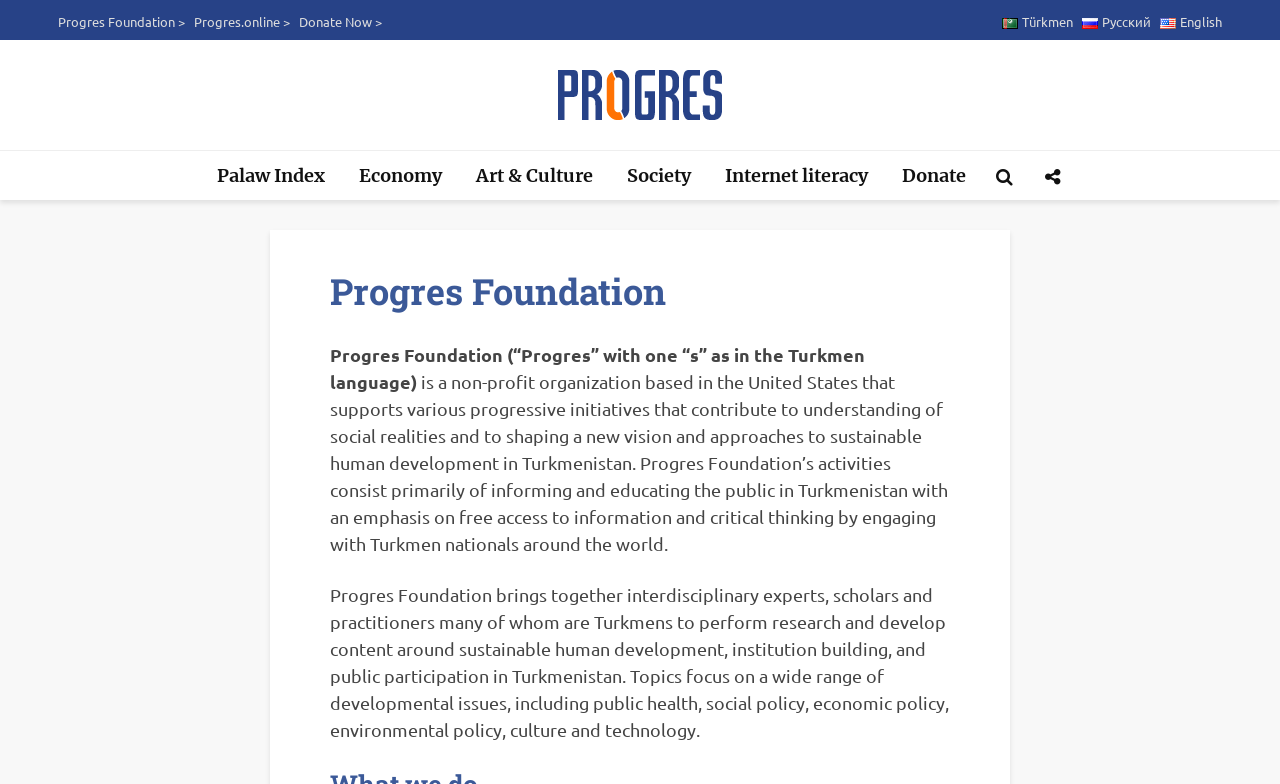Find the bounding box of the UI element described as: "Progres.online >". The bounding box coordinates should be given as four float values between 0 and 1, i.e., [left, top, right, bottom].

[0.152, 0.008, 0.227, 0.047]